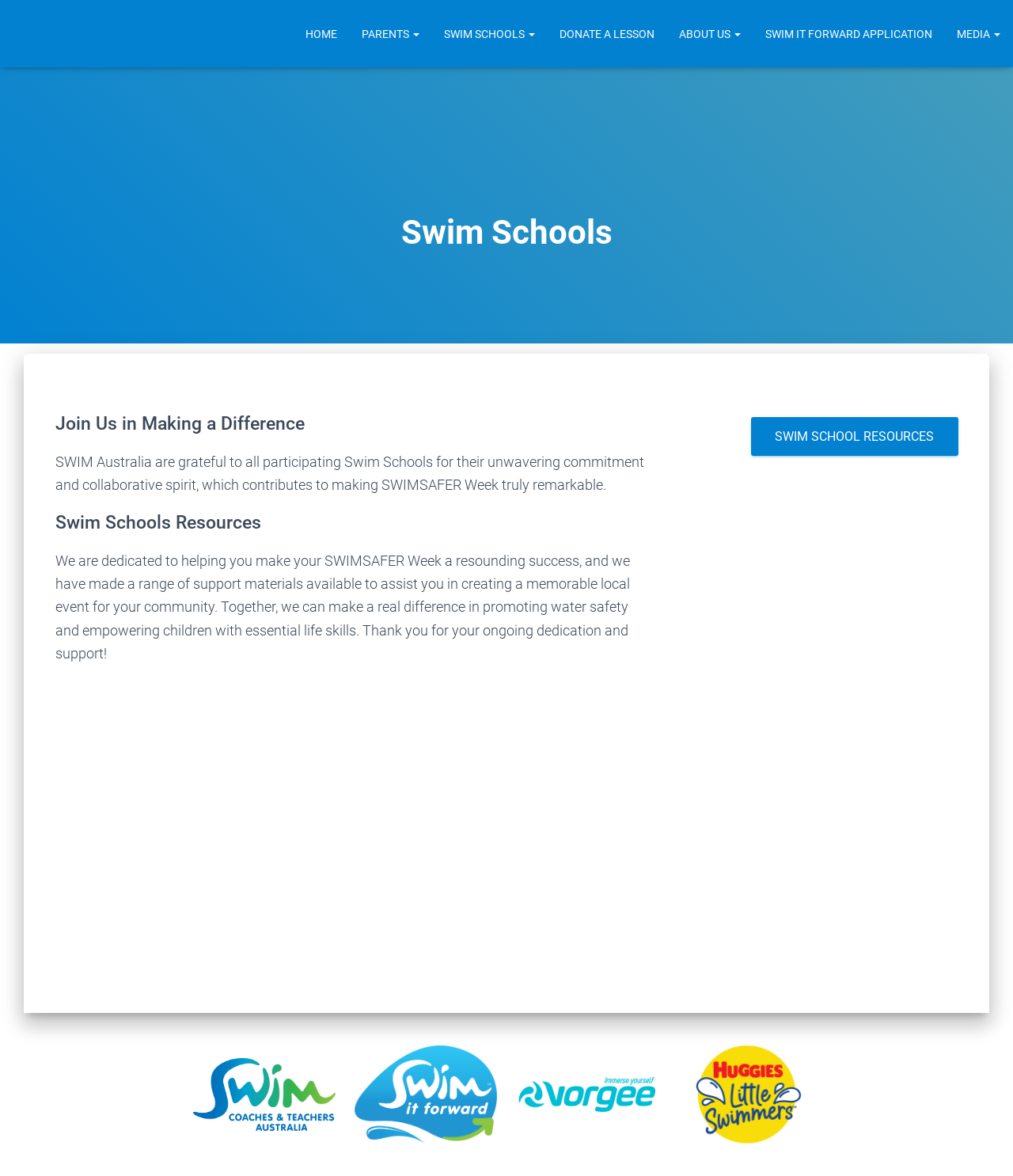Illustrate the webpage thoroughly, mentioning all important details.

The webpage is about Swim Schools and SwimSAFER, with a focus on promoting water safety and empowering children with essential life skills. 

At the top, there are seven navigation links: "HOME", "PARENTS", "SWIM SCHOOLS", "DONATE A LESSON", "ABOUT US", "SWIM IT FORWARD APPLICATION", and "MEDIA", which are evenly spaced and horizontally aligned. 

Below the navigation links, there is a prominent heading "Swim Schools" that spans almost the entire width of the page. 

The main content area is divided into three sections. The first section has a heading "Join Us in Making a Difference" and a paragraph of text that expresses gratitude to participating Swim Schools for their commitment to making SWIMSAFER Week remarkable. 

The second section has a heading "Swim Schools Resources" and a longer paragraph of text that explains the availability of support materials to help make SWIMSAFER Week a success. This section also includes a link "SWIM SCHOOL RESOURCES" with a corresponding button, which is positioned at the bottom right of this section. 

At the bottom of the page, there are four social media links, each accompanied by an image, and aligned horizontally.